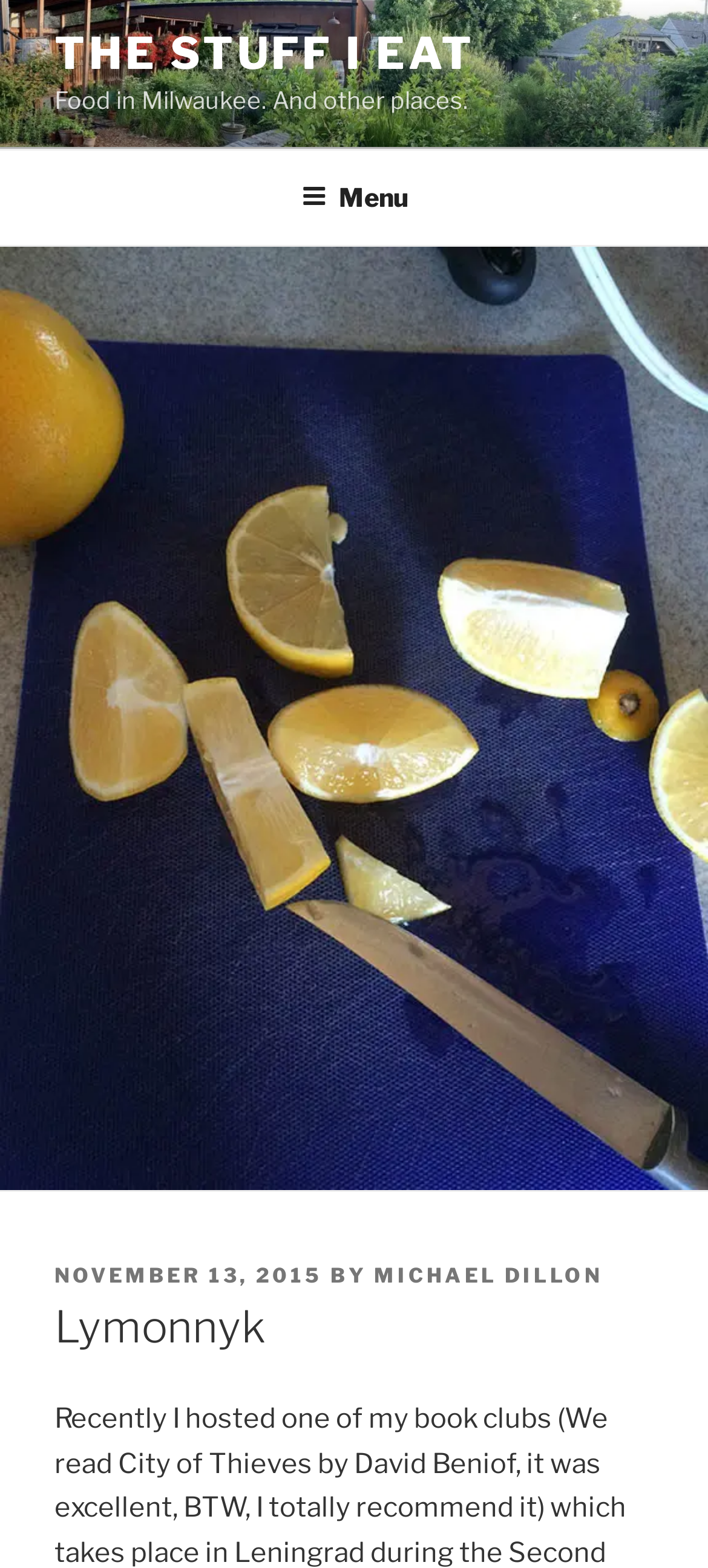Determine the bounding box coordinates for the UI element described. Format the coordinates as (top-left x, top-left y, bottom-right x, bottom-right y) and ensure all values are between 0 and 1. Element description: The stuff I eat

[0.077, 0.017, 0.671, 0.051]